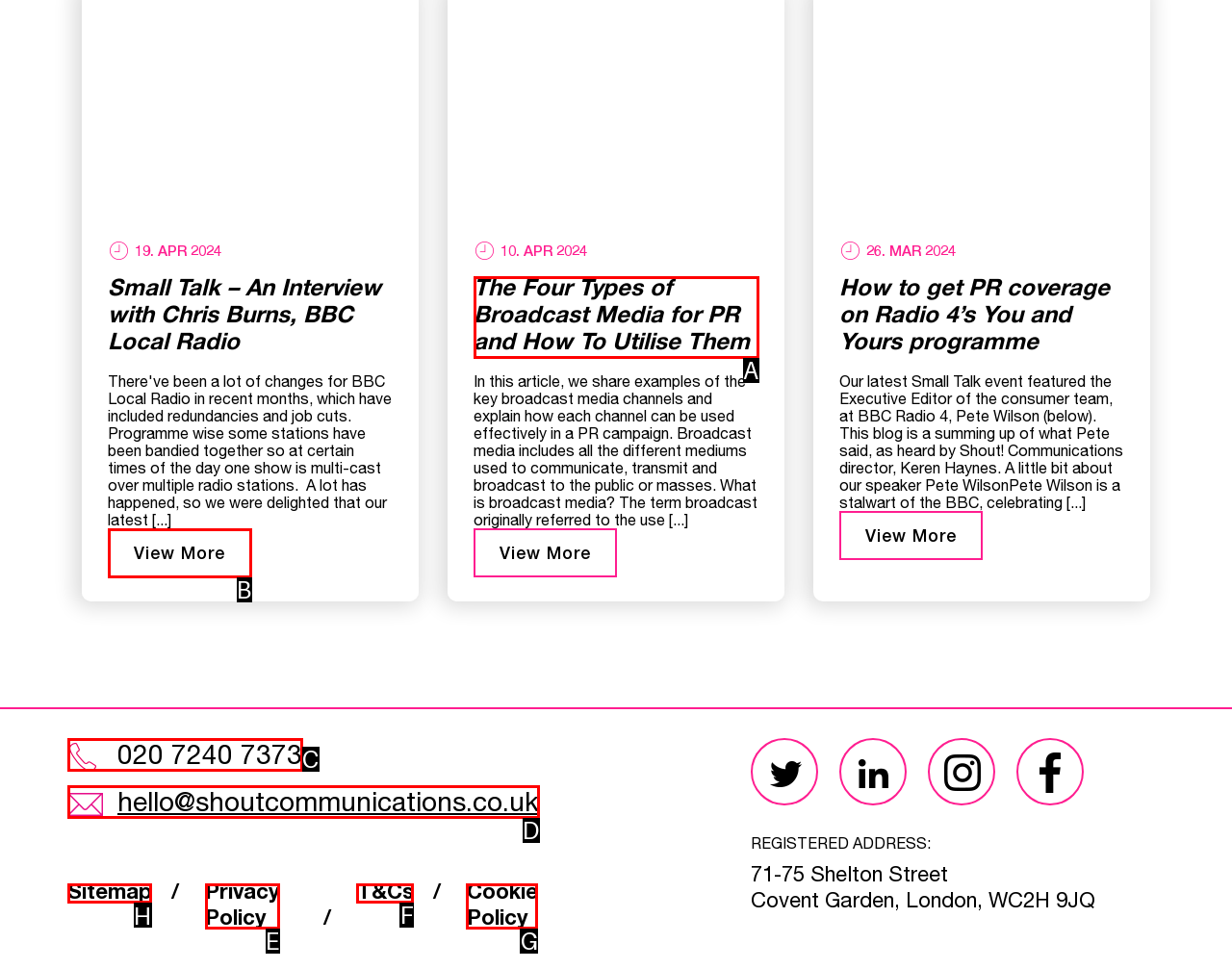Determine the letter of the UI element that you need to click to perform the task: View the Sitemap.
Provide your answer with the appropriate option's letter.

H